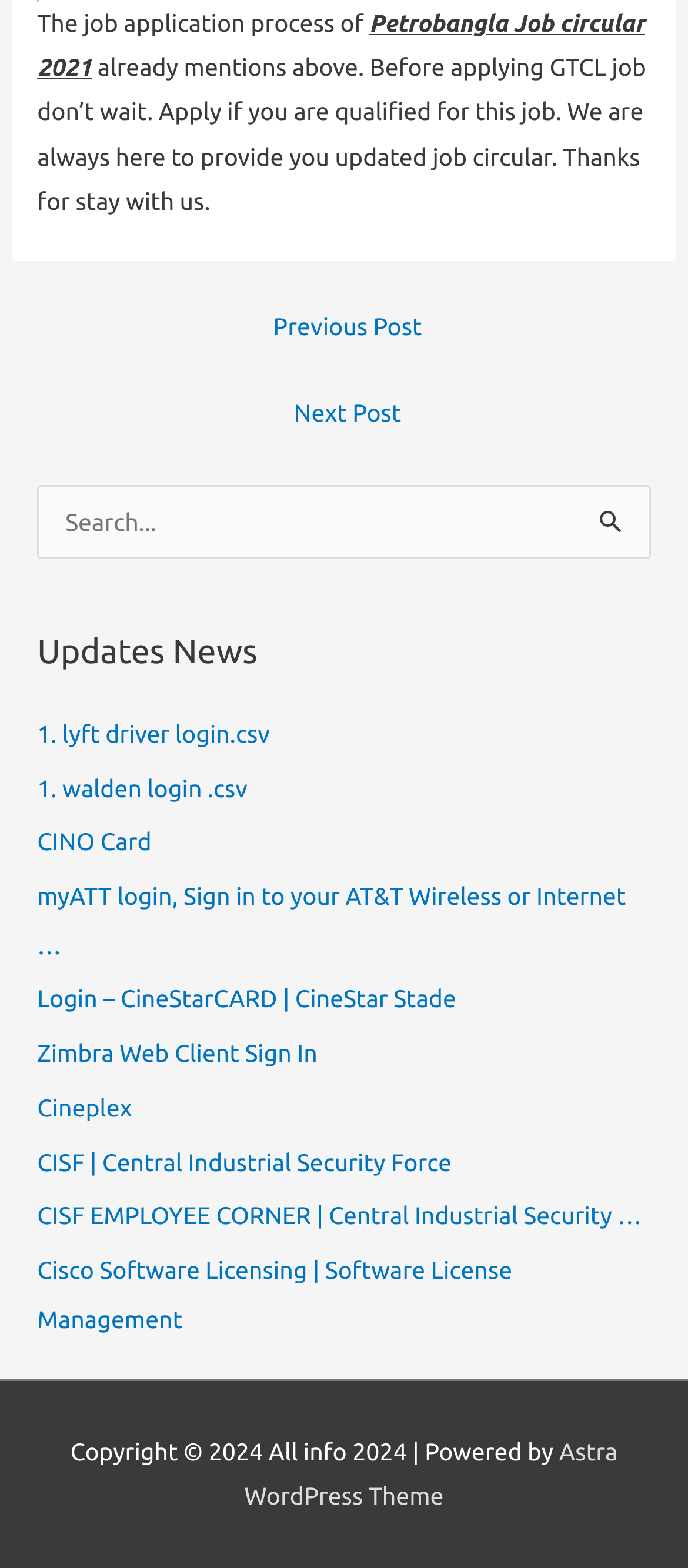Please pinpoint the bounding box coordinates for the region I should click to adhere to this instruction: "Click on Next Post".

[0.024, 0.248, 0.986, 0.284]